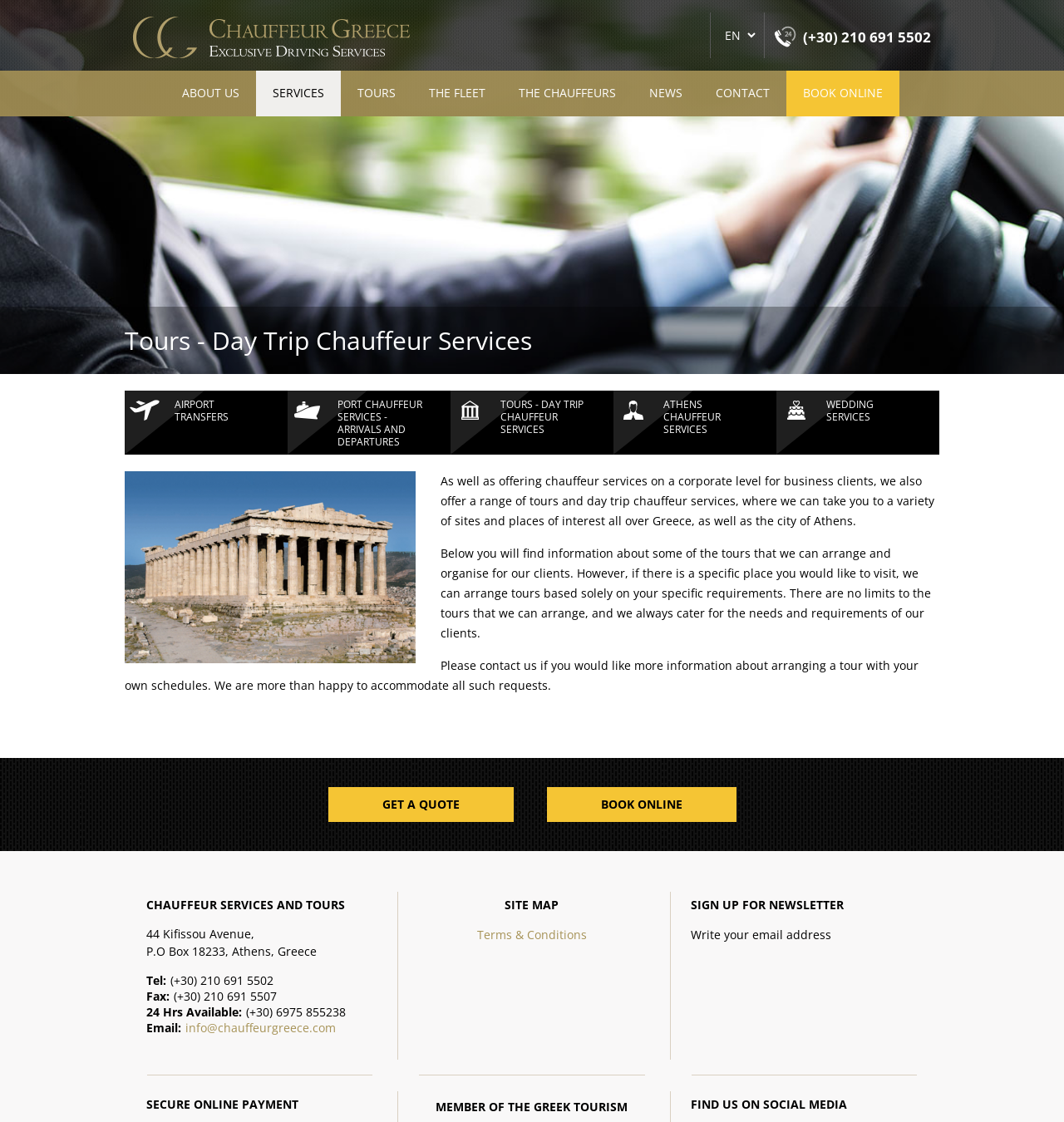Using the element description: "info@chauffeurgreece.com", determine the bounding box coordinates for the specified UI element. The coordinates should be four float numbers between 0 and 1, [left, top, right, bottom].

[0.174, 0.909, 0.316, 0.923]